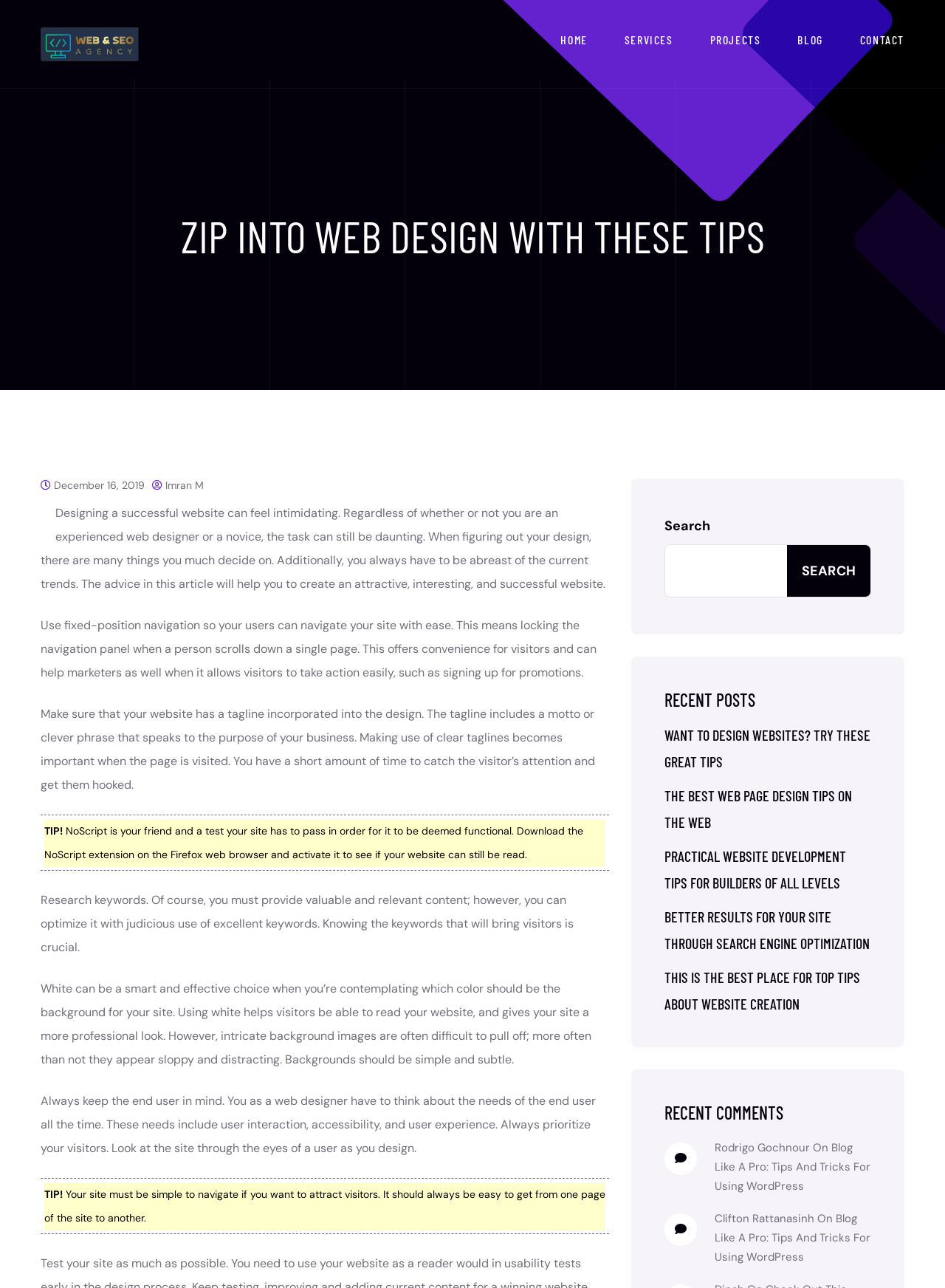Show the bounding box coordinates for the element that needs to be clicked to execute the following instruction: "Read the RECENT POSTS". Provide the coordinates in the form of four float numbers between 0 and 1, i.e., [left, top, right, bottom].

[0.703, 0.536, 0.922, 0.552]